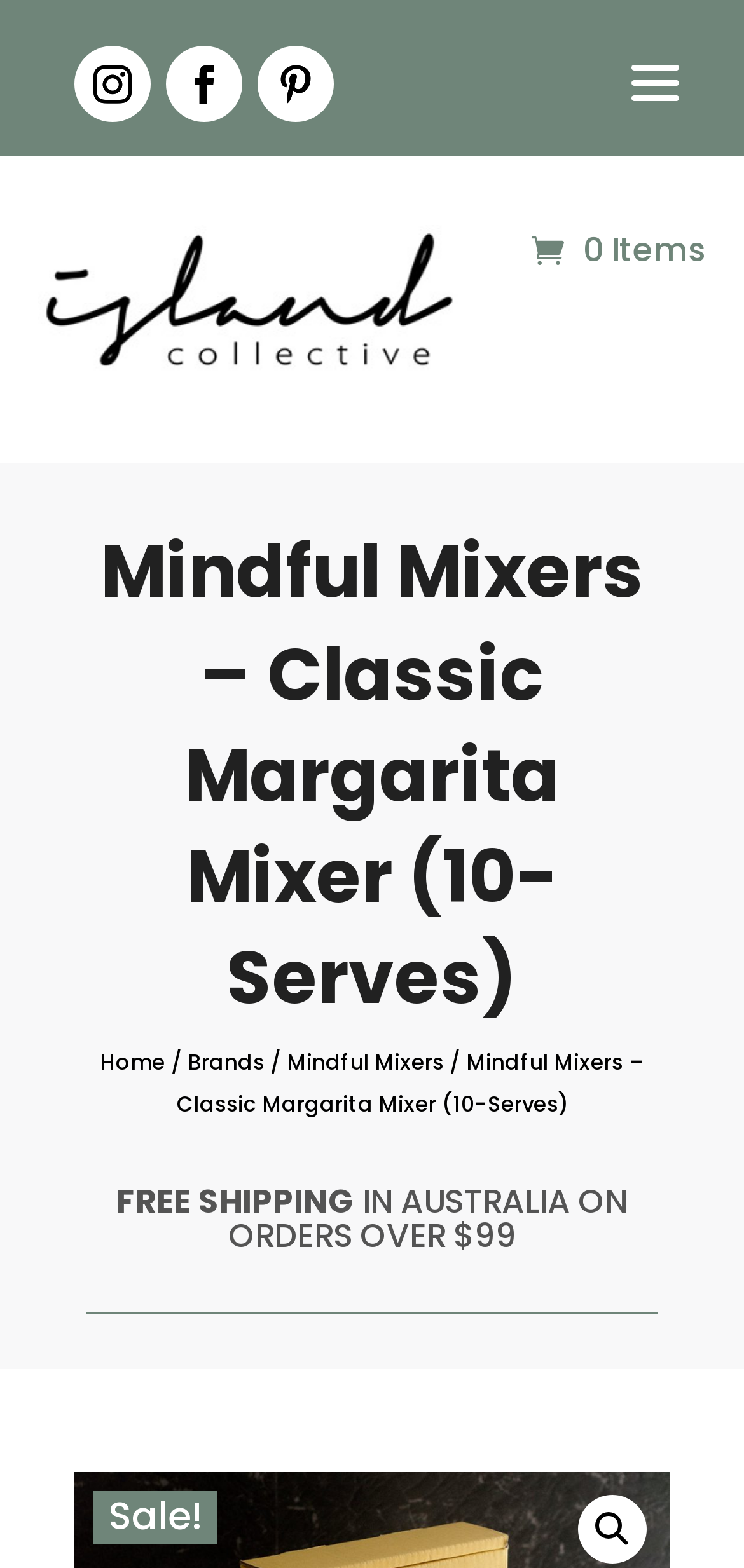Reply to the question with a single word or phrase:
What is the icon on the top right?

Menu